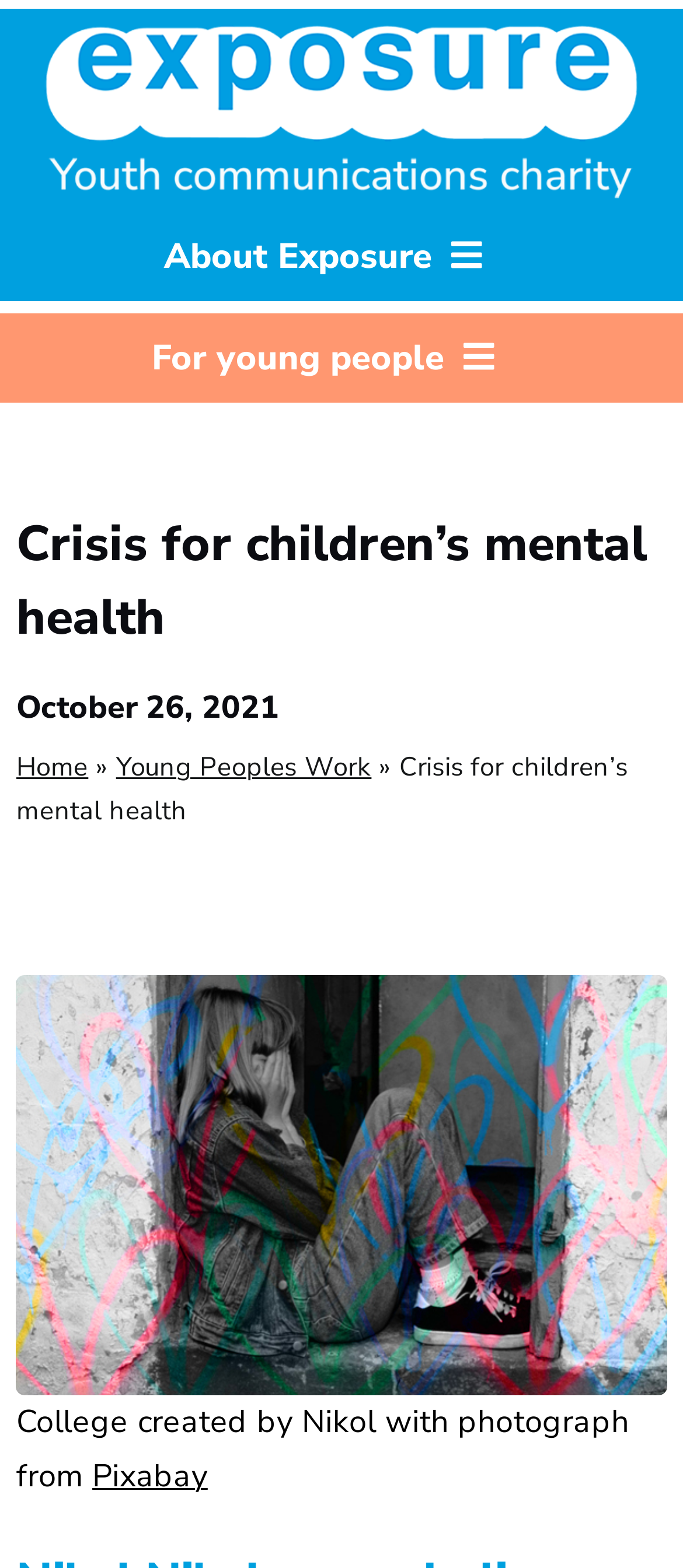Answer the question below in one word or phrase:
How many search boxes are there?

1